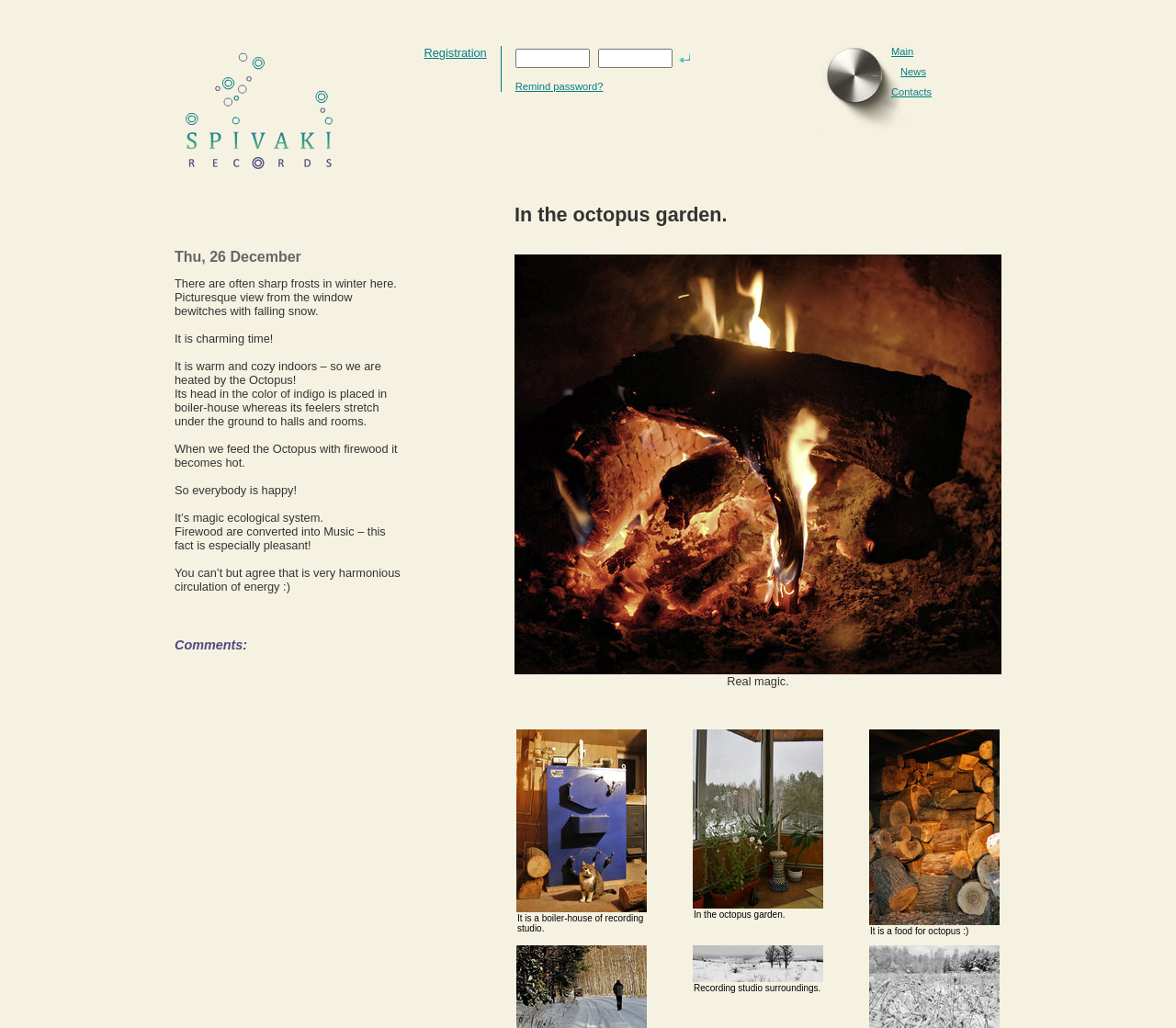Please provide the bounding box coordinates for the element that needs to be clicked to perform the instruction: "Click the Registration link". The coordinates must consist of four float numbers between 0 and 1, formatted as [left, top, right, bottom].

[0.36, 0.045, 0.414, 0.058]